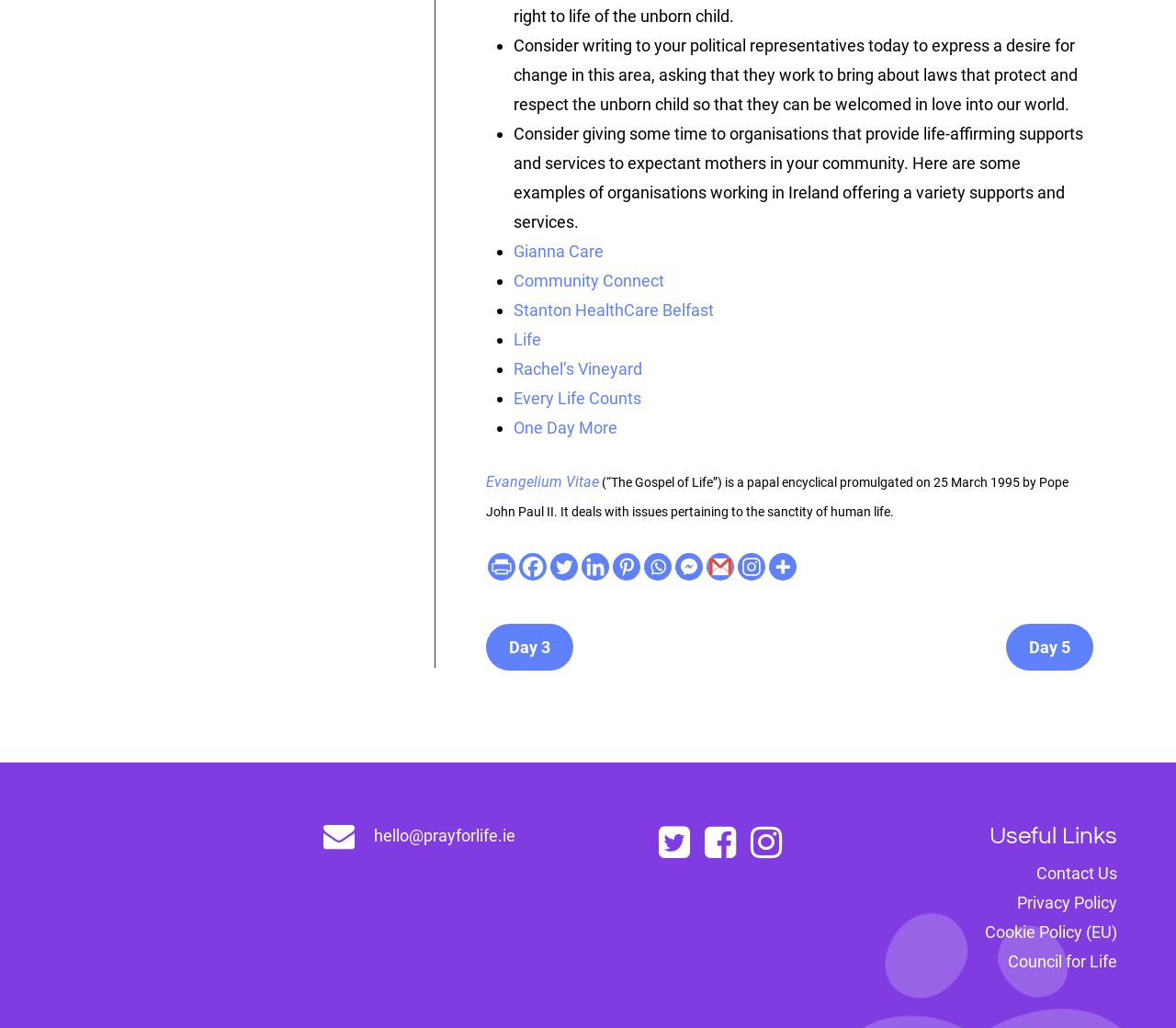Kindly provide the bounding box coordinates of the section you need to click on to fulfill the given instruction: "Click on the button Day 3".

[0.433, 0.617, 0.468, 0.642]